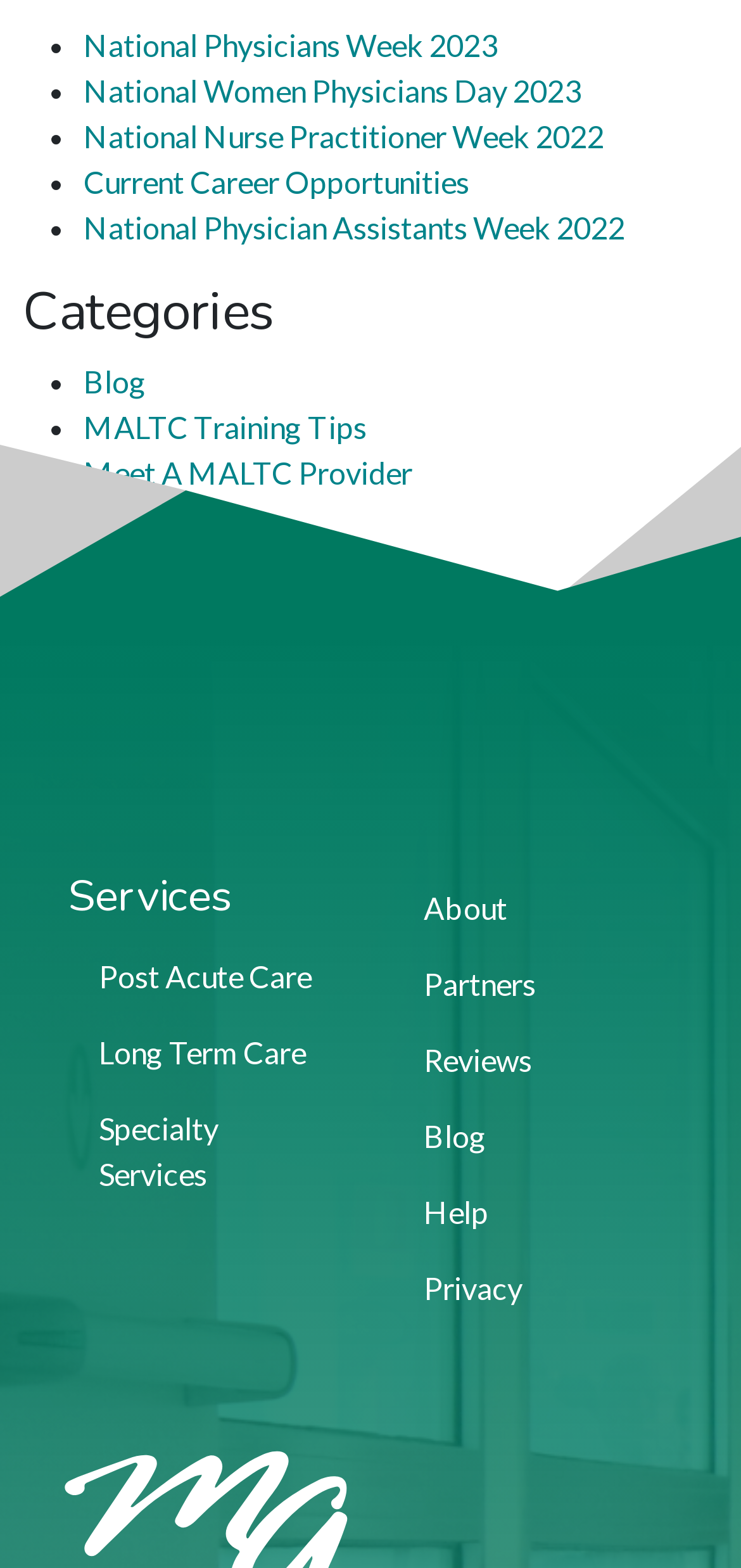Provide your answer to the question using just one word or phrase: What is the category below 'Current Career Opportunities'?

Blog